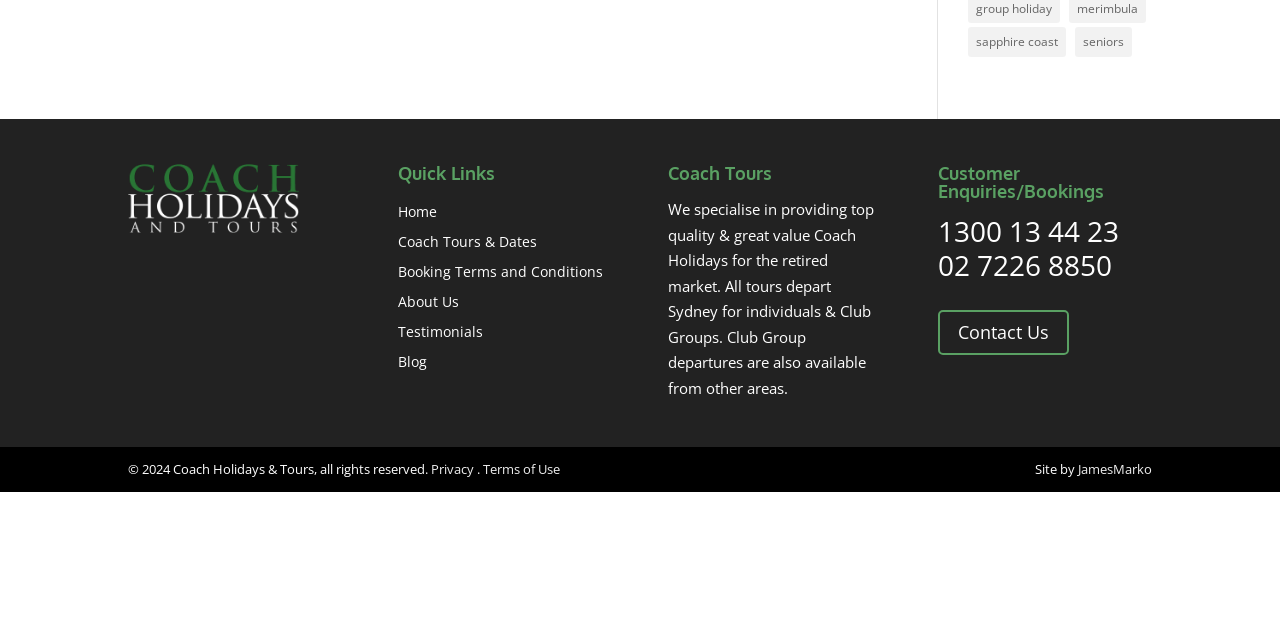Find the bounding box coordinates for the HTML element described as: "Coach Tours & Dates". The coordinates should consist of four float values between 0 and 1, i.e., [left, top, right, bottom].

[0.311, 0.368, 0.42, 0.402]